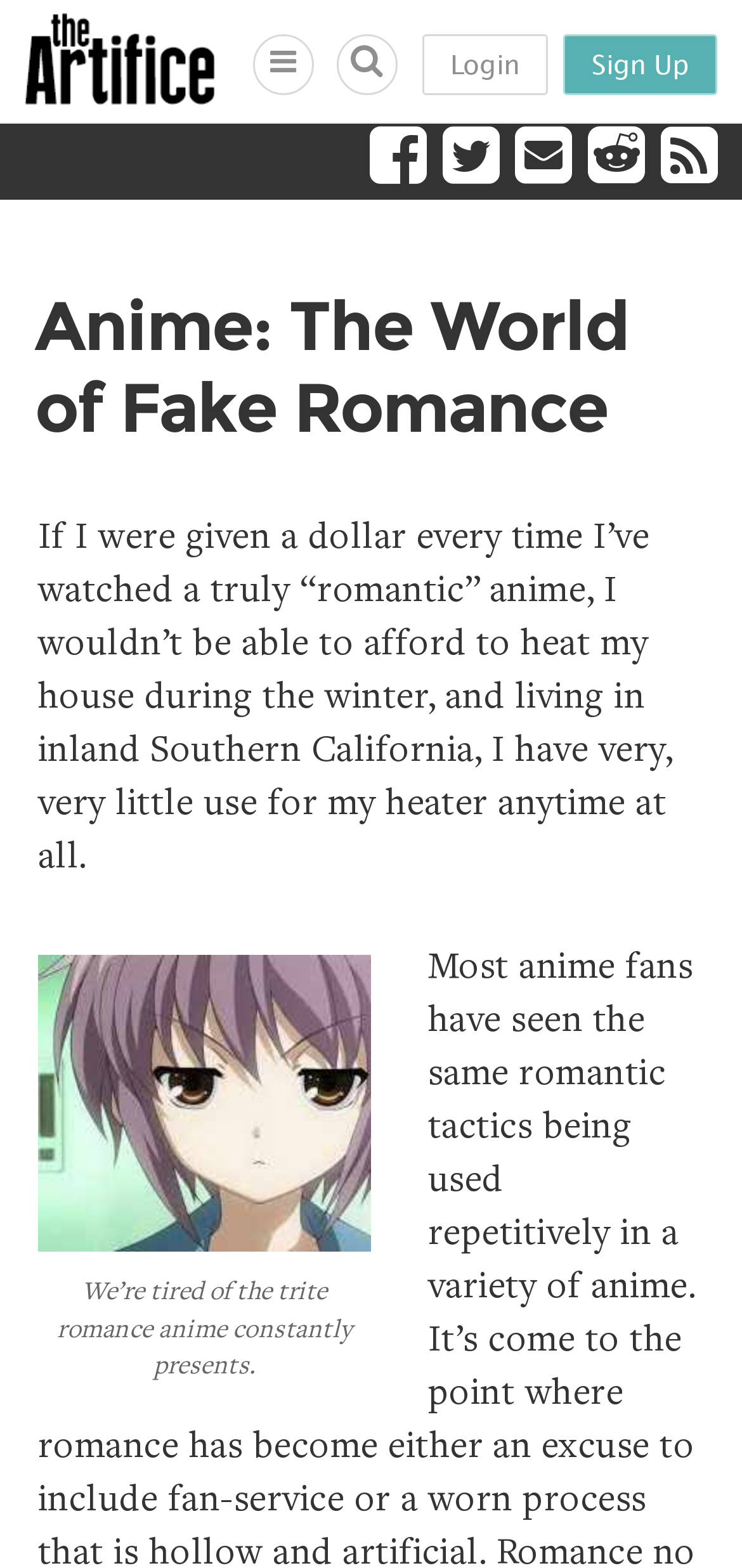Please locate the bounding box coordinates of the element that should be clicked to achieve the given instruction: "Click the sign up link".

[0.759, 0.022, 0.967, 0.061]